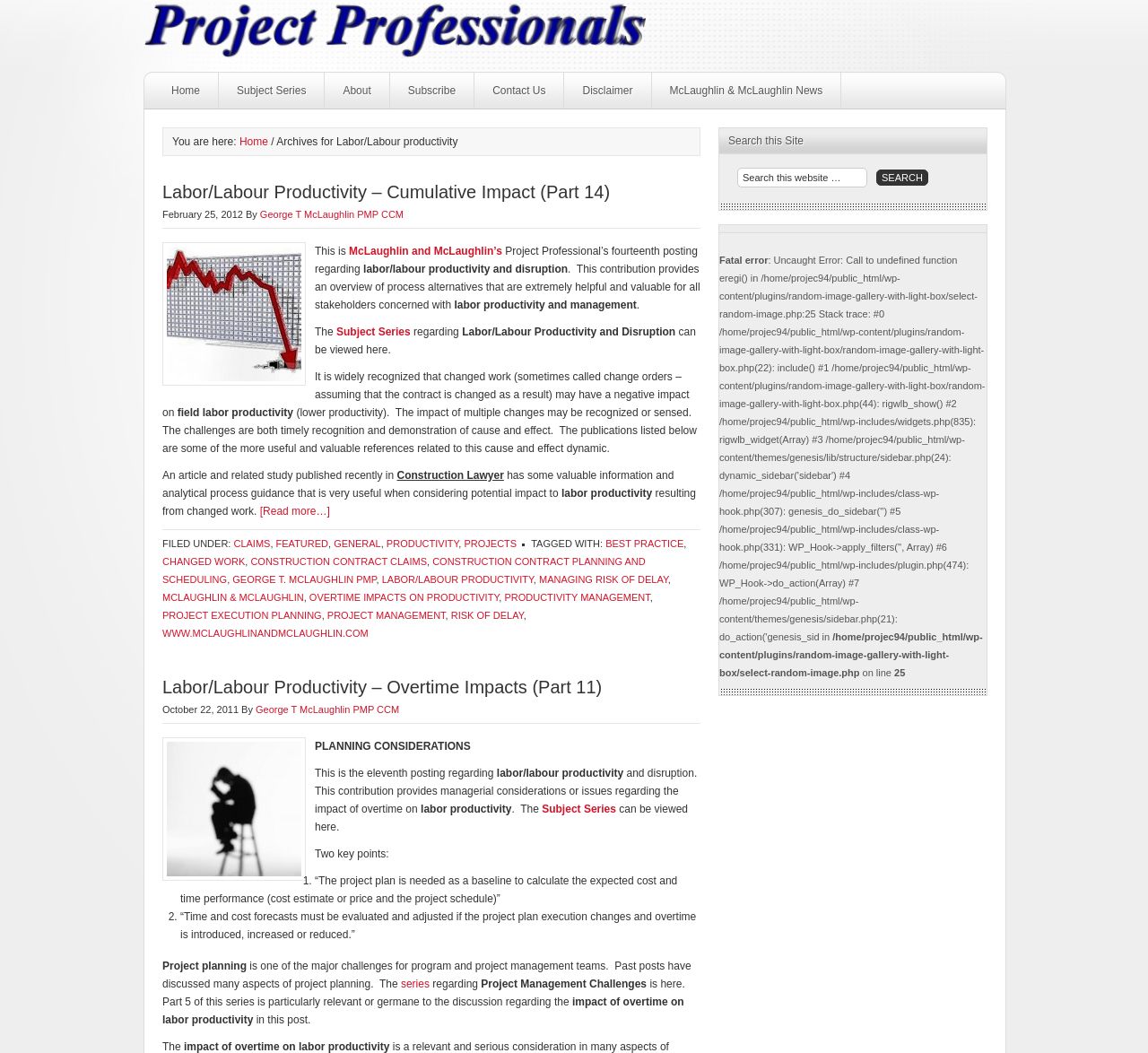Please identify the bounding box coordinates of the area that needs to be clicked to fulfill the following instruction: "View the 'Subject Series' page."

[0.293, 0.309, 0.36, 0.321]